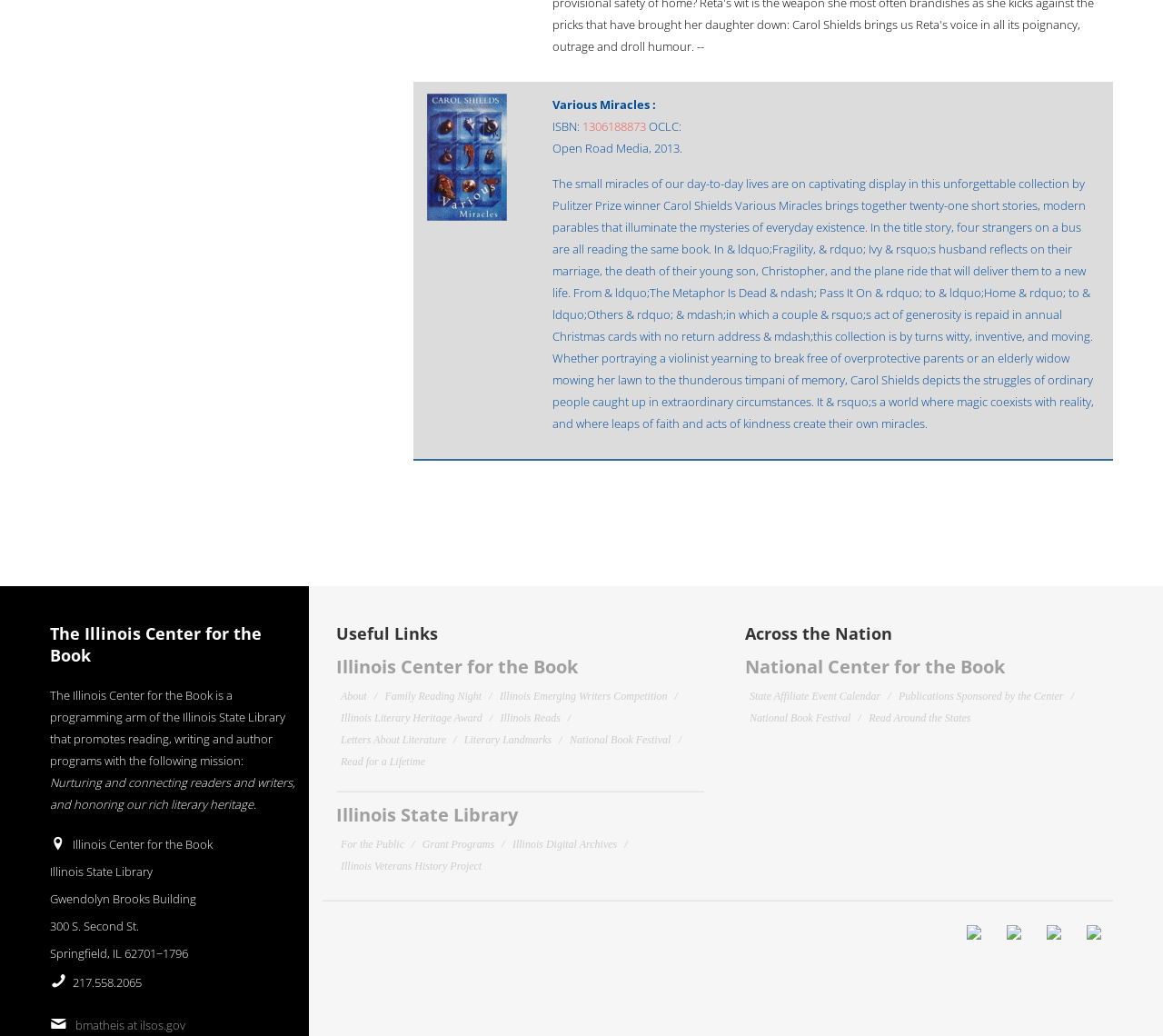Please provide a comprehensive response to the question below by analyzing the image: 
What is the name of the building where the Illinois Center for the Book is located?

The name of the building where the Illinois Center for the Book is located can be found in the section that provides contact information. The building is listed as the 'Gwendolyn Brooks Building'.